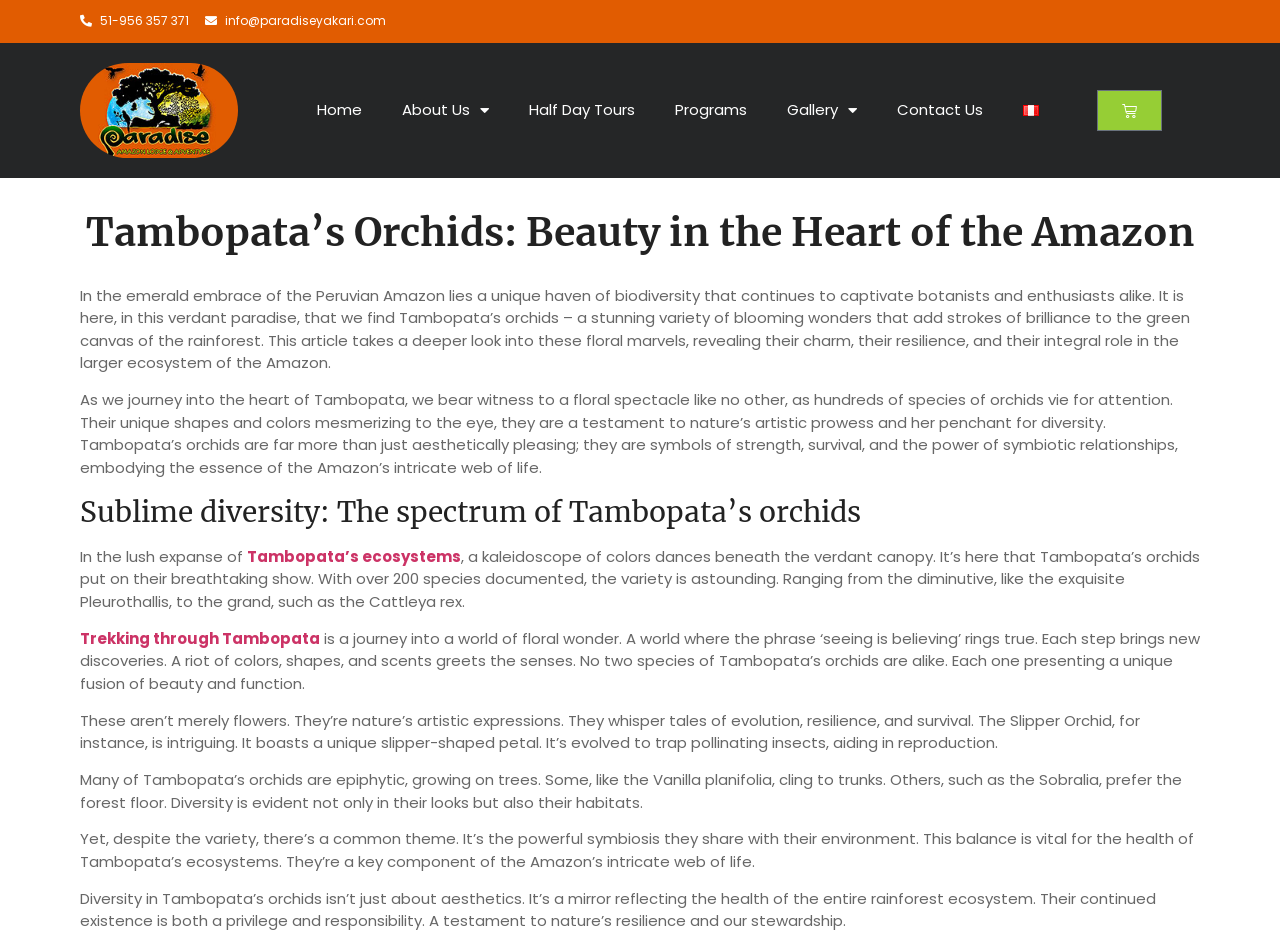What is the principal heading displayed on the webpage?

Tambopata’s Orchids: Beauty in the Heart of the Amazon